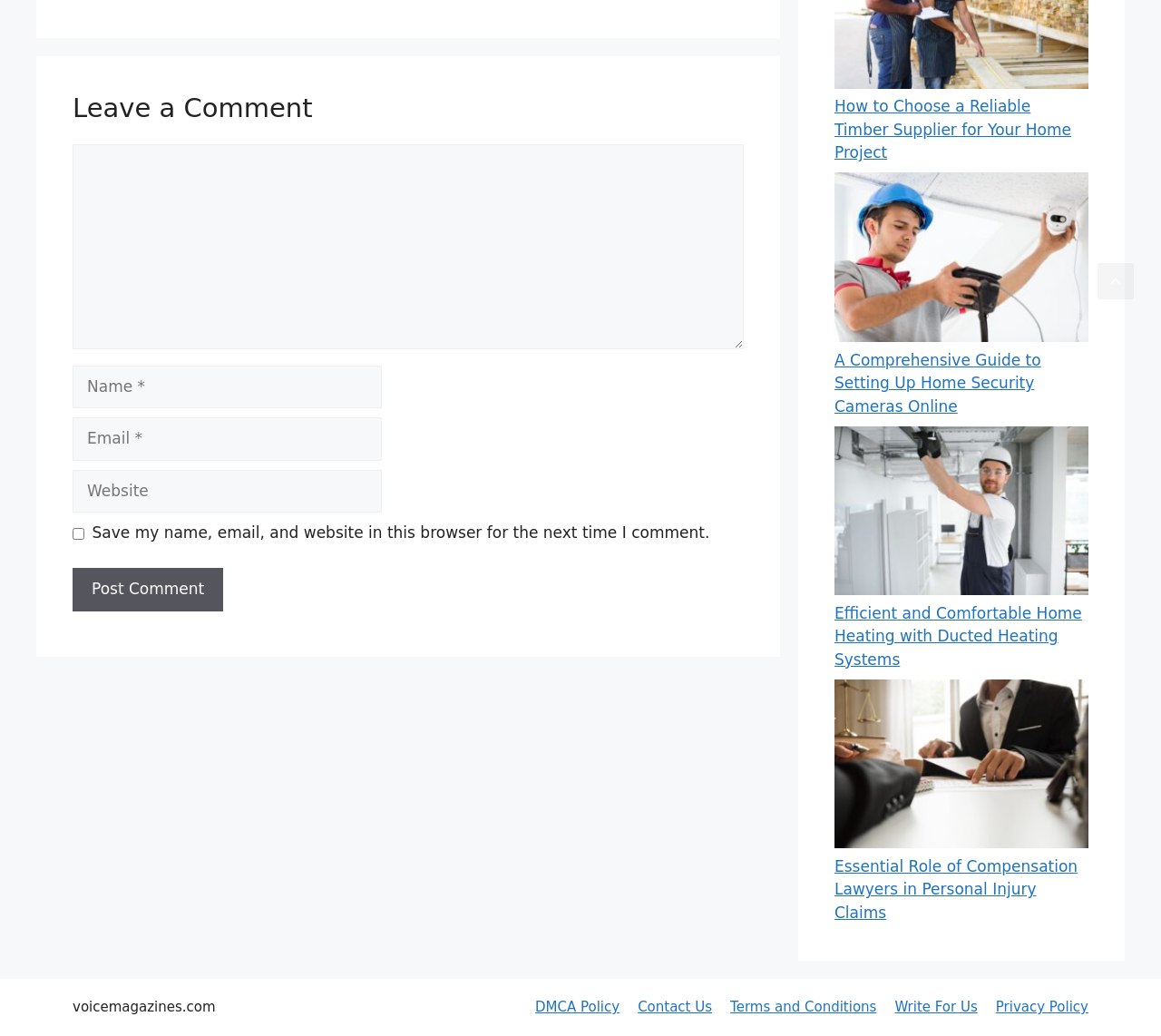What is the function of the checkbox?
Answer with a single word or phrase, using the screenshot for reference.

Save comment info